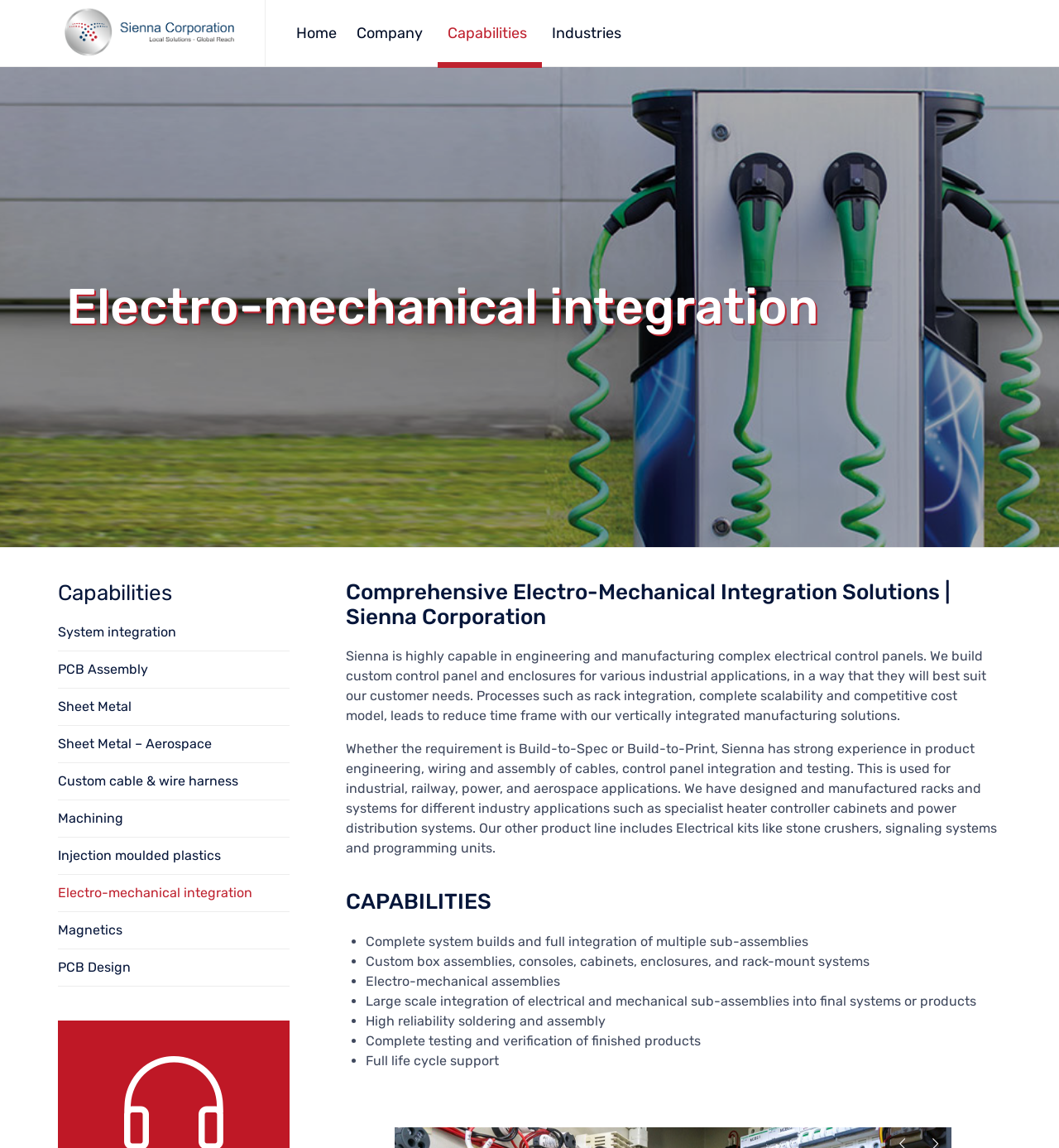What is the purpose of Sienna's product engineering?
Relying on the image, give a concise answer in one word or a brief phrase.

Industrial applications